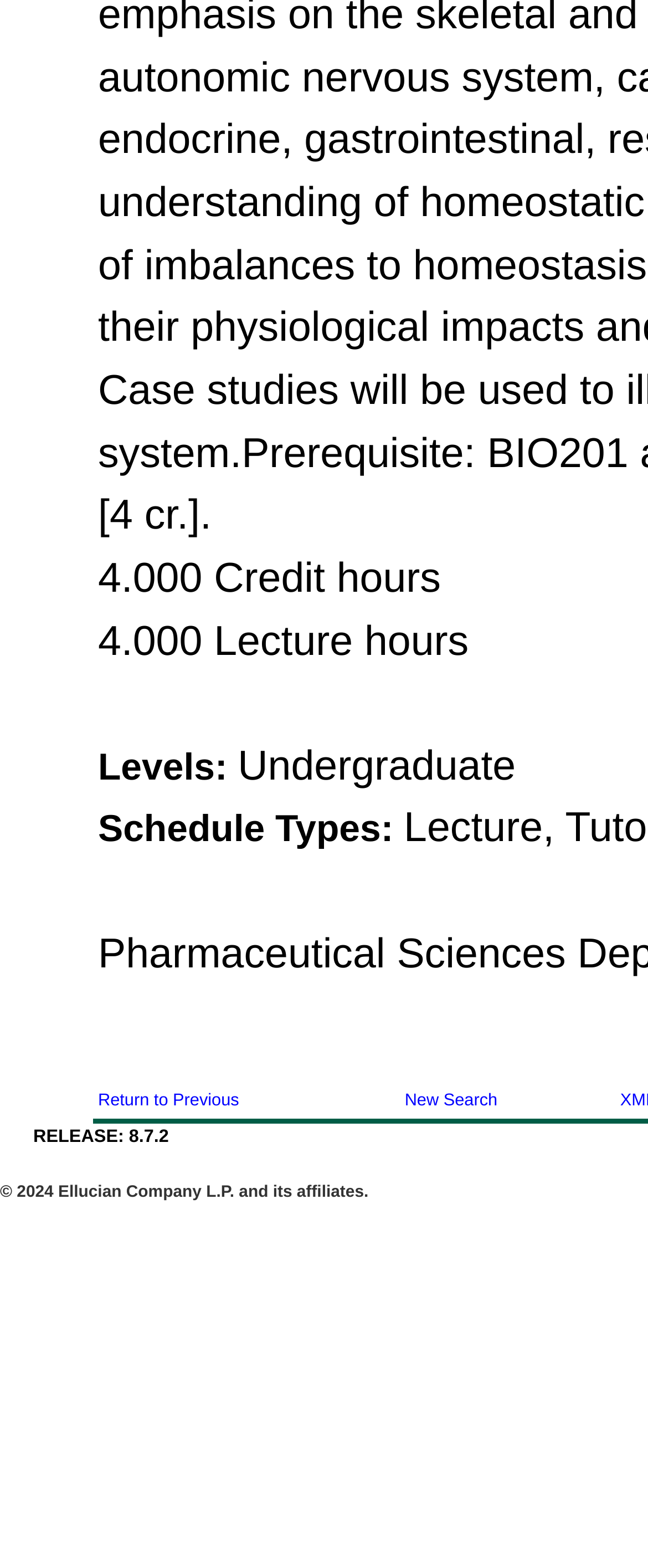Using the element description provided, determine the bounding box coordinates in the format (top-left x, top-left y, bottom-right x, bottom-right y). Ensure that all values are floating point numbers between 0 and 1. Element description: New Search

[0.624, 0.696, 0.768, 0.708]